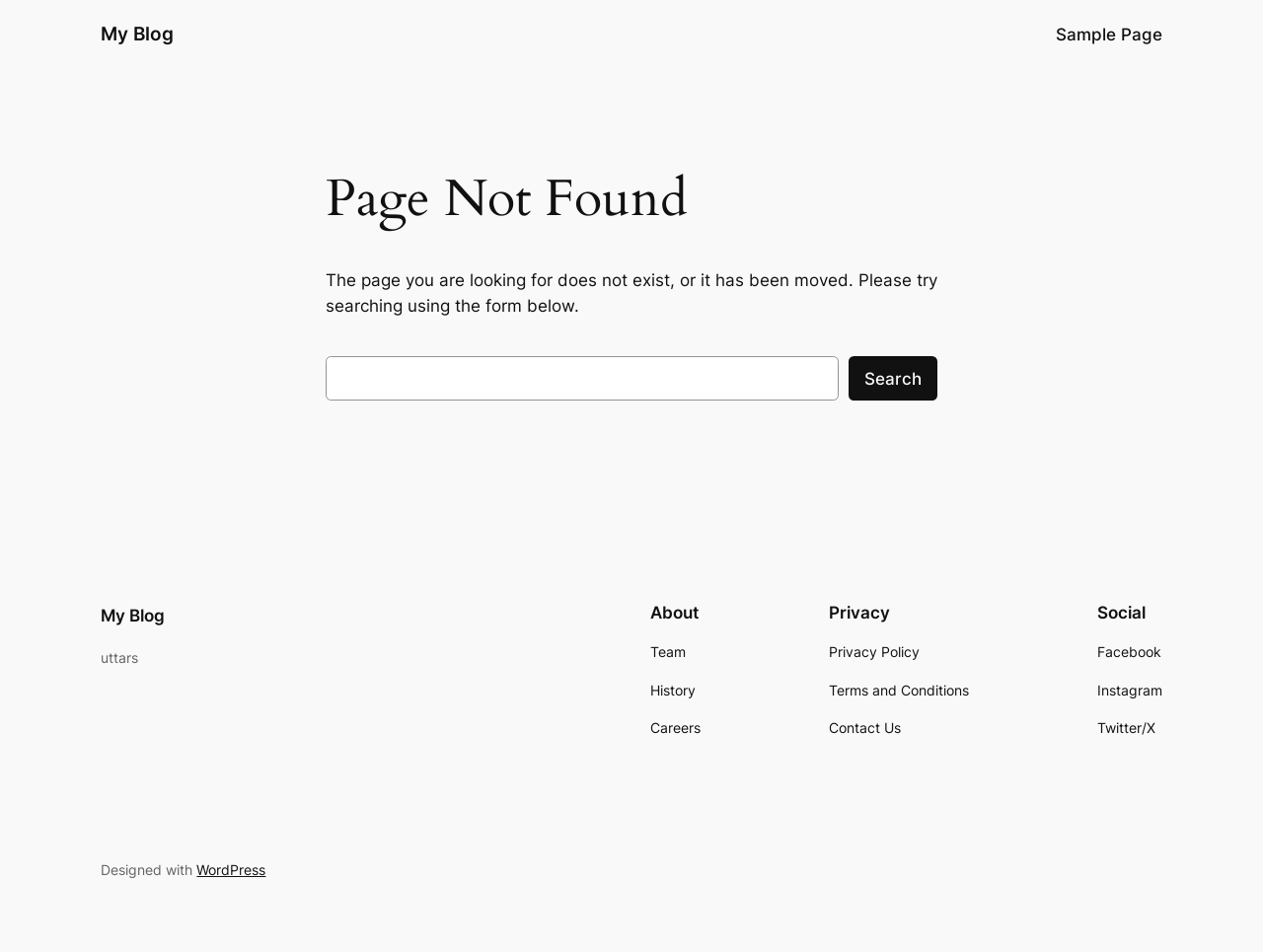Find the bounding box coordinates of the clickable element required to execute the following instruction: "Sign in". Provide the coordinates as four float numbers between 0 and 1, i.e., [left, top, right, bottom].

None